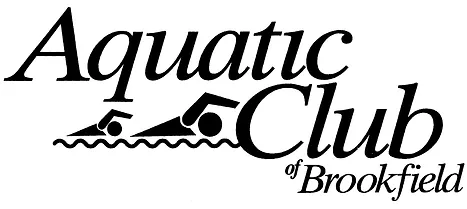What is indicated by the phrase 'of Brookfield' in the logo?
Look at the image and construct a detailed response to the question.

The phrase 'of Brookfield' in the logo is written in a more understated typeface, indicating the club's affiliation with the local community of Brookfield, which suggests that the club is a part of the local community and serves its members.